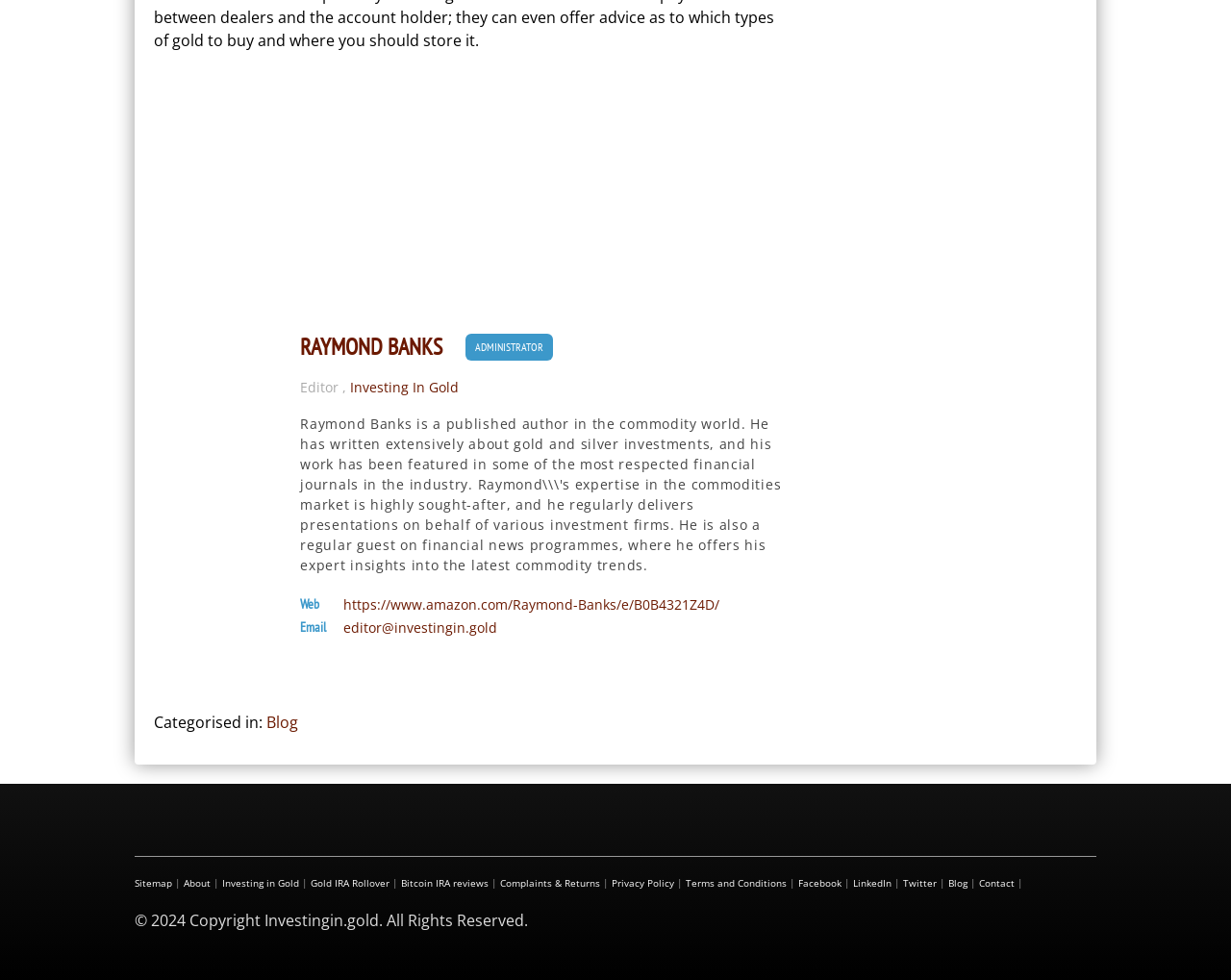Provide a brief response using a word or short phrase to this question:
What is the name of the administrator?

Raymond Banks